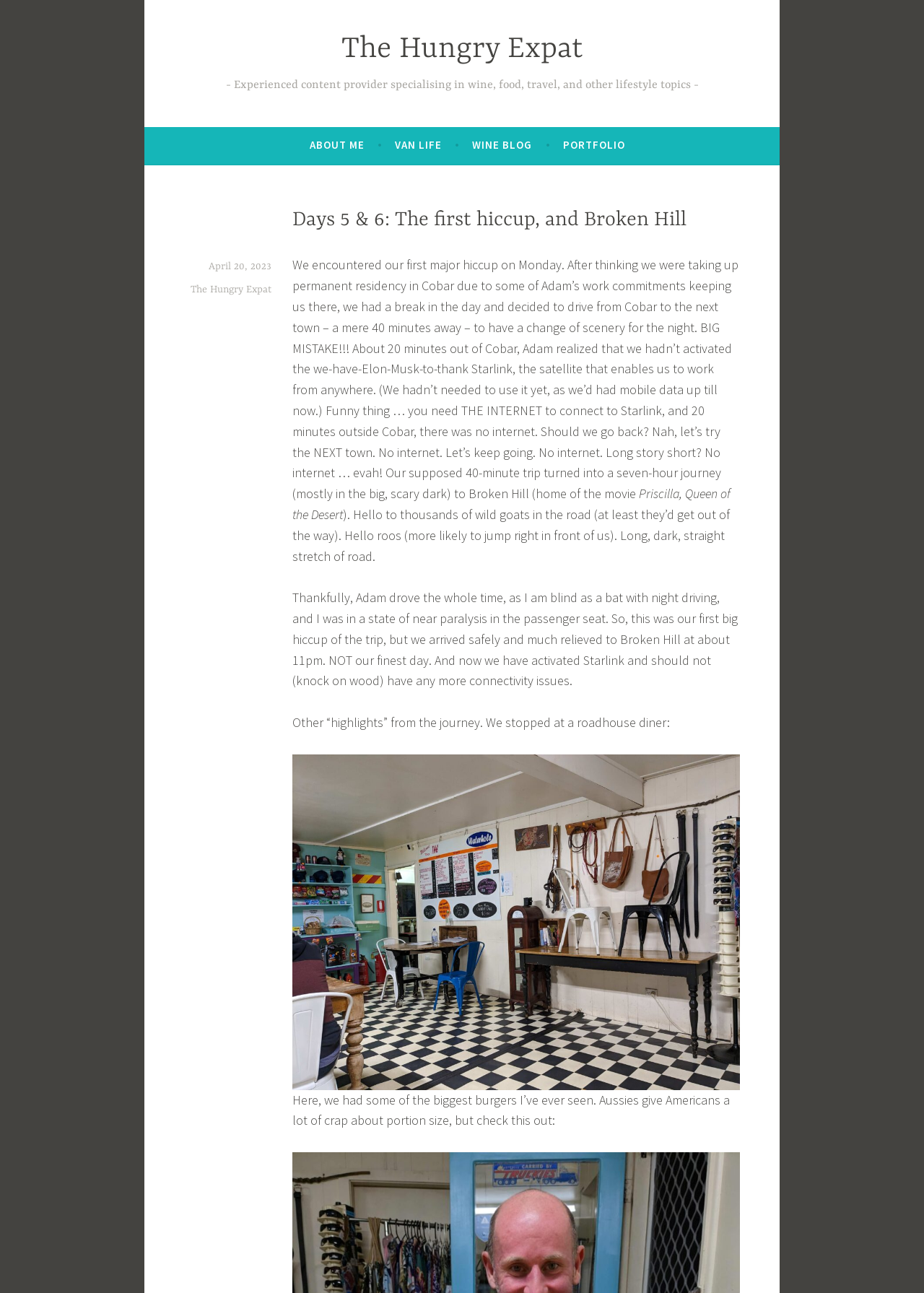What is the main heading of this webpage? Please extract and provide it.

Days 5 & 6: The first hiccup, and Broken Hill